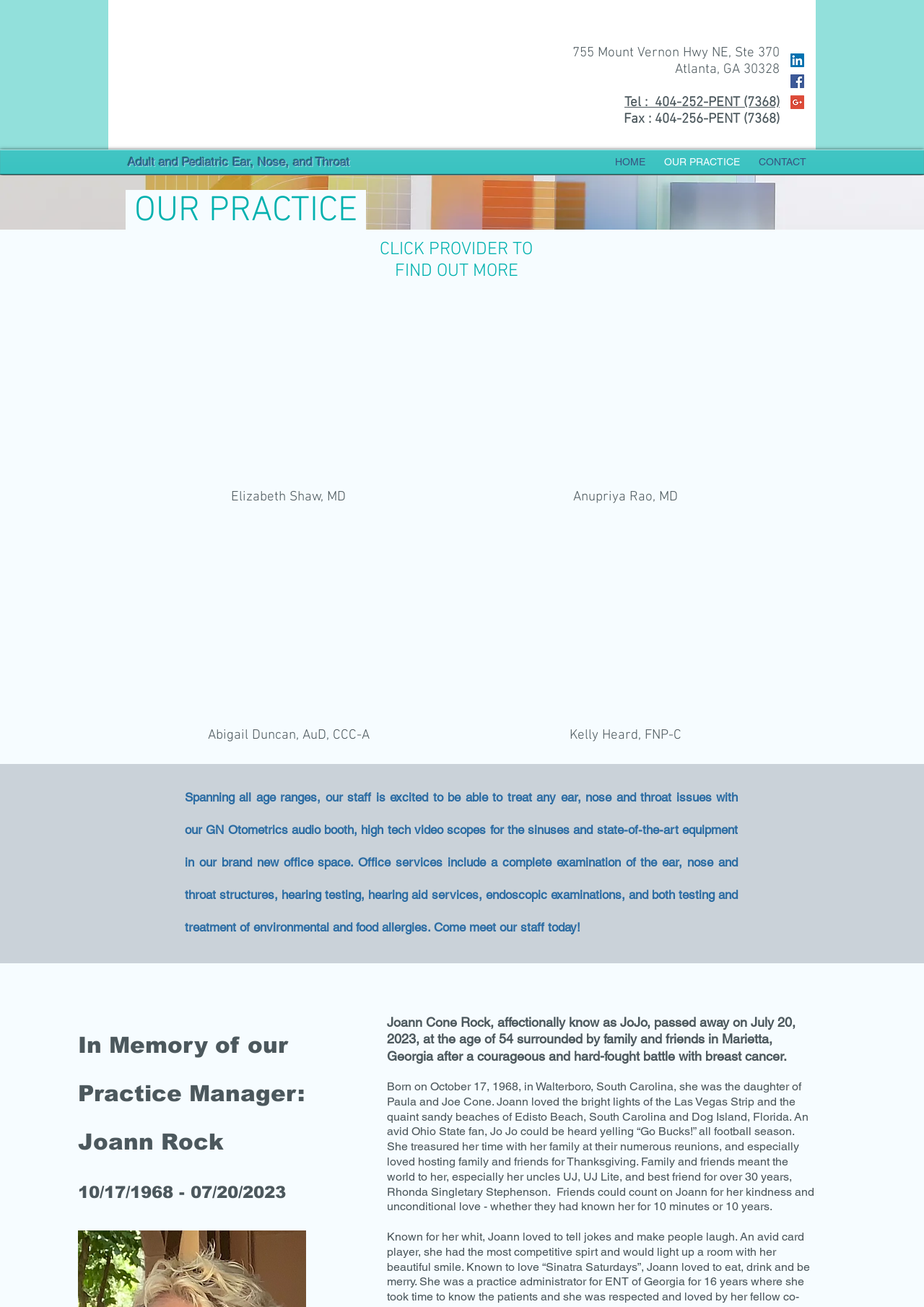What is the name of the social media platform with a link icon?
Refer to the image and provide a one-word or short phrase answer.

LinkedIn